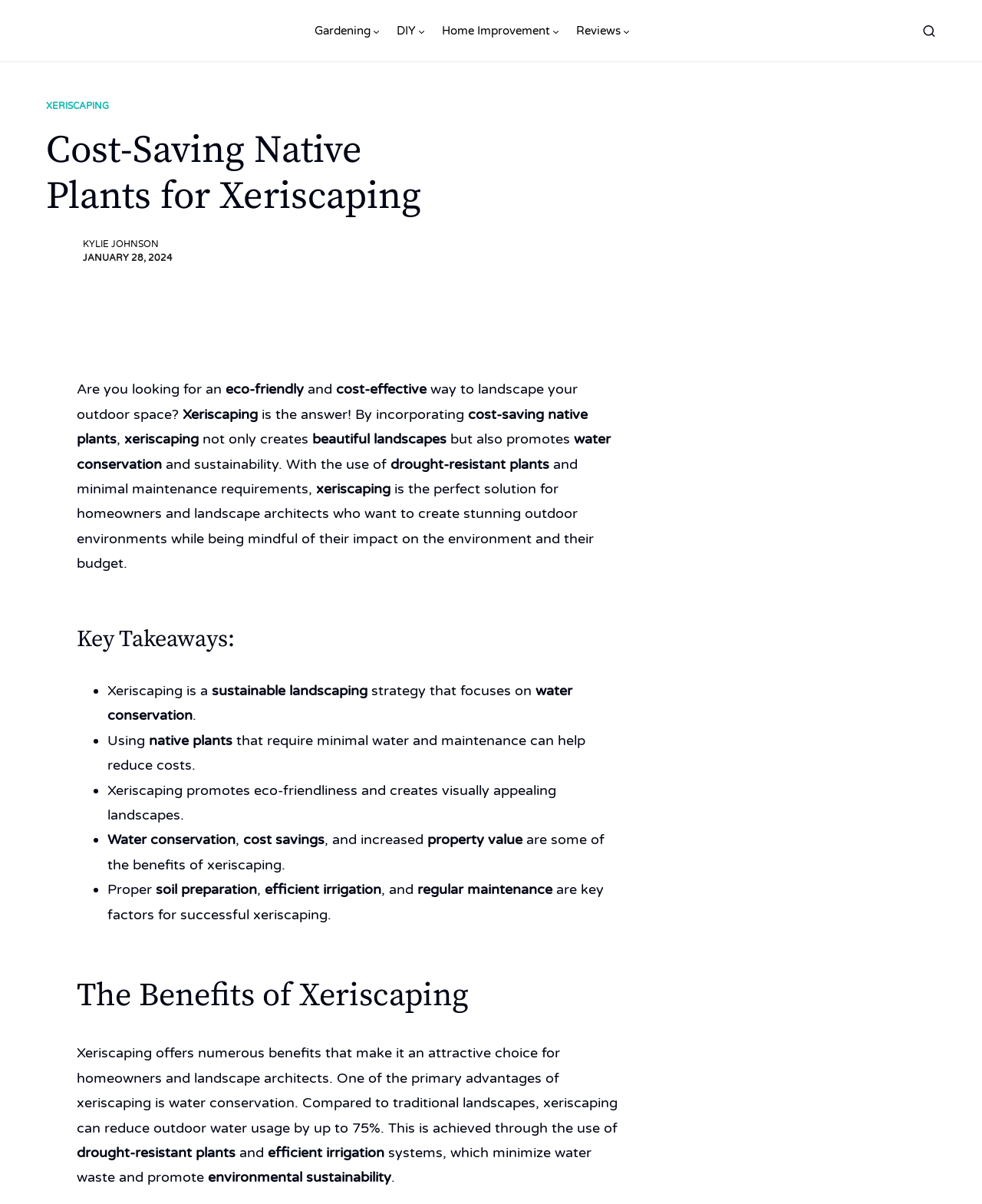Identify the bounding box coordinates for the UI element described by the following text: "Xeriscaping". Provide the coordinates as four float numbers between 0 and 1, in the format [left, top, right, bottom].

[0.047, 0.083, 0.111, 0.092]